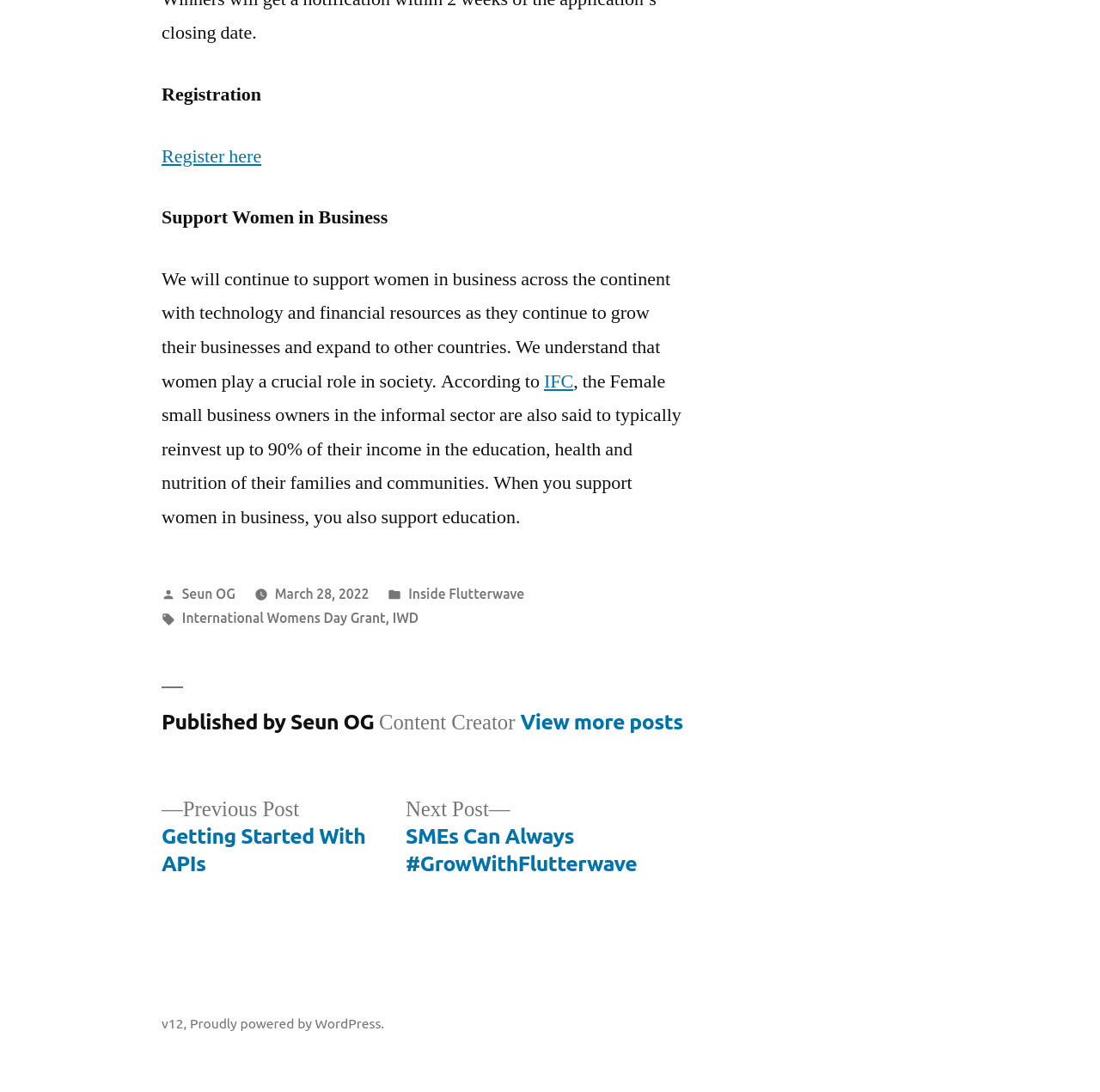What is the topic of the previous post?
Answer the question with a single word or phrase derived from the image.

Getting Started With APIs